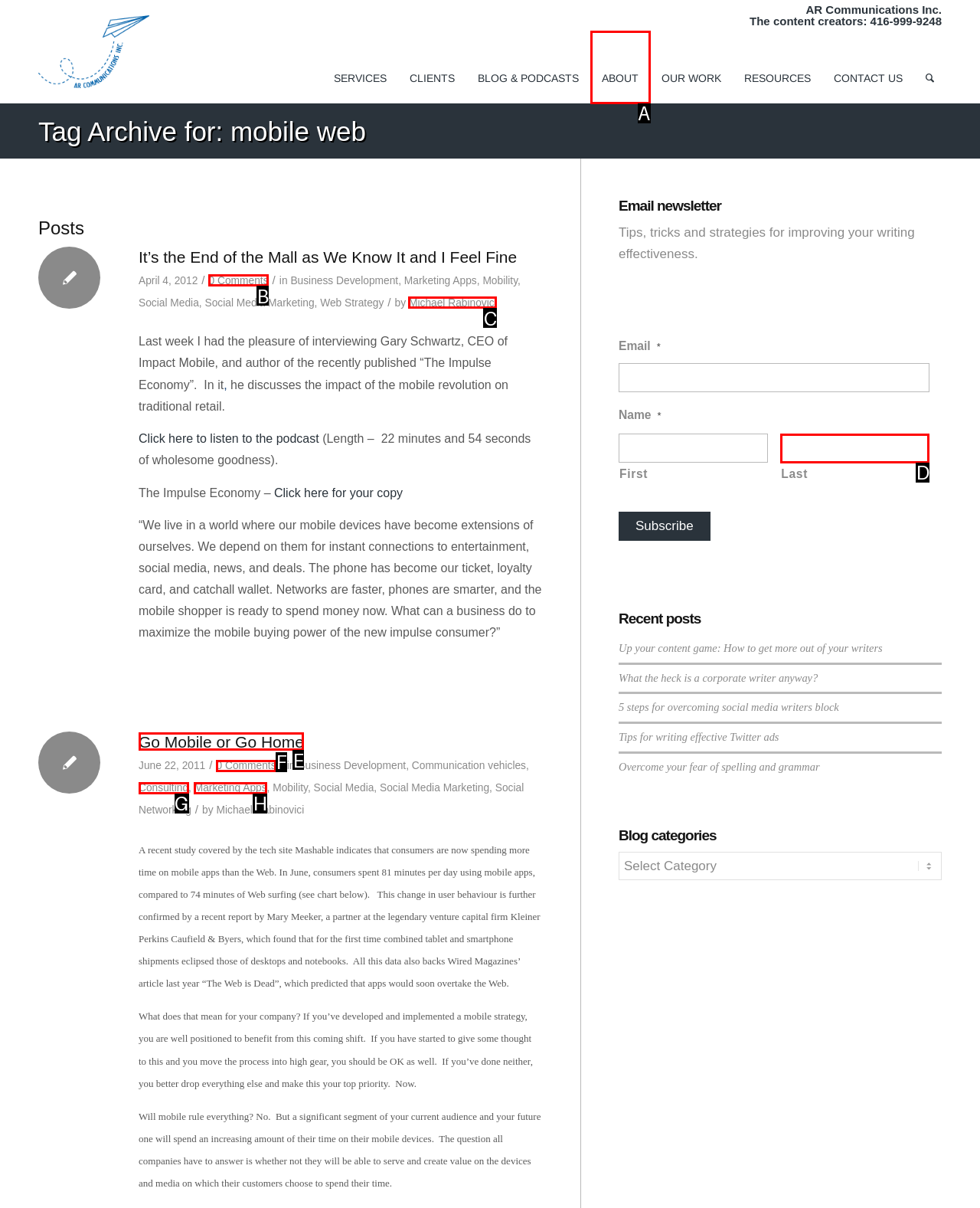Identify the matching UI element based on the description: Go Mobile or Go Home
Reply with the letter from the available choices.

E